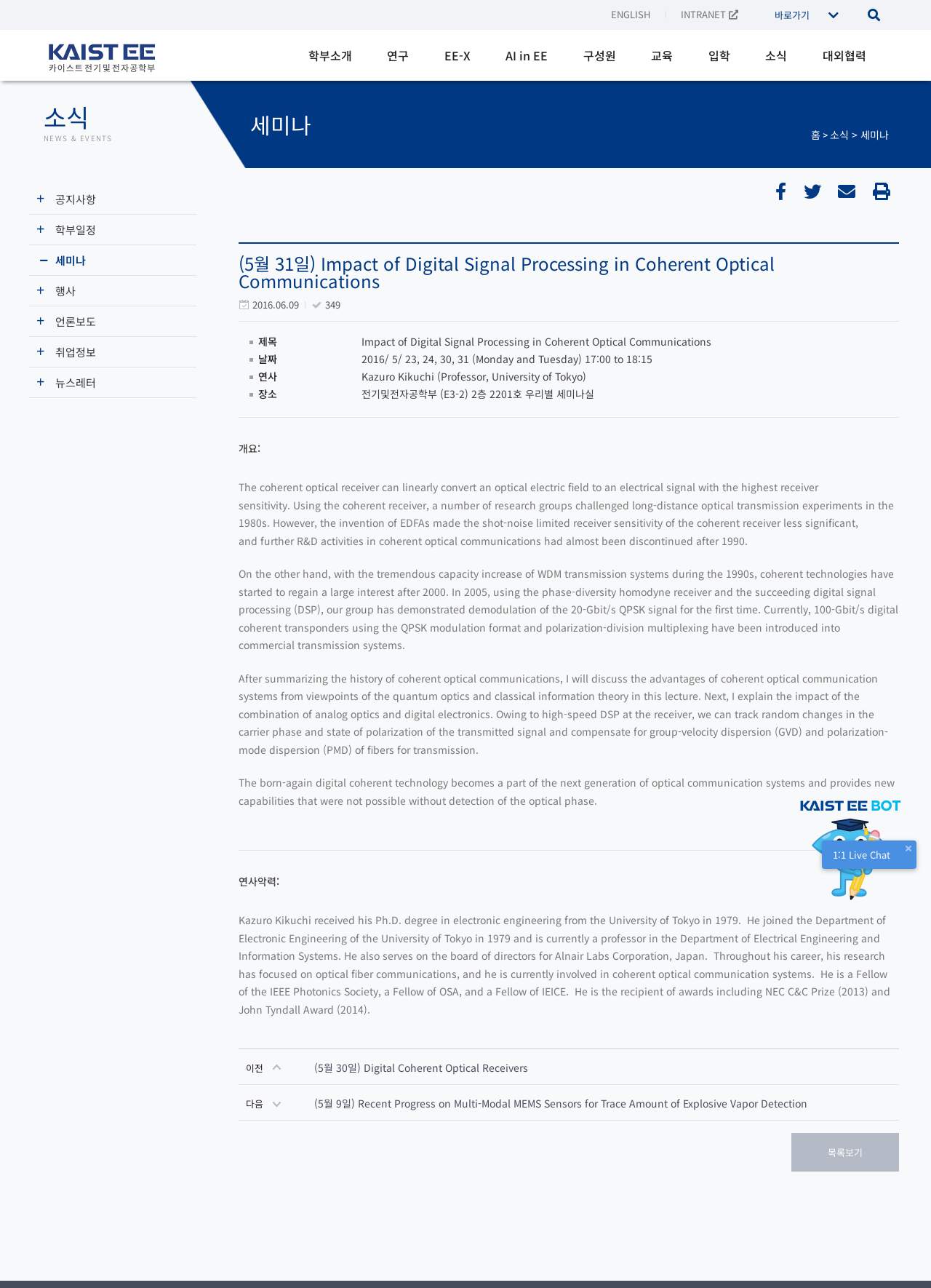Find the bounding box coordinates of the area that needs to be clicked in order to achieve the following instruction: "Click the '이전(5월 30일) Digital Coherent Optical Receivers' link". The coordinates should be specified as four float numbers between 0 and 1, i.e., [left, top, right, bottom].

[0.256, 0.815, 0.966, 0.842]